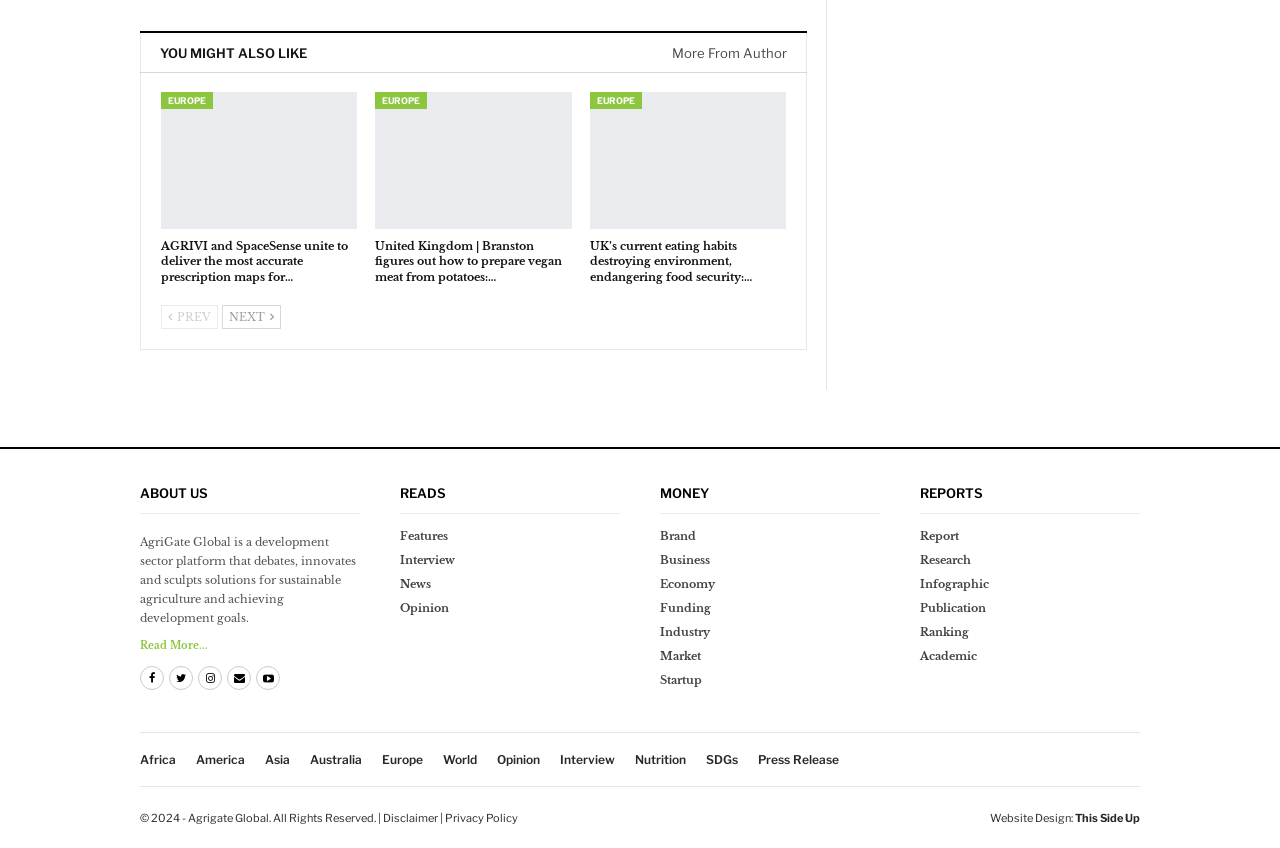How many links are there in the 'Footer - Column 3 Sidebar' section?
Please provide a comprehensive answer based on the details in the screenshot.

This answer can be obtained by counting the number of link elements inside the 'Footer - Column 3 Sidebar' section, which are labeled as 'Brand', 'Business', 'Economy', 'Funding', 'Industry', 'Market', 'Startup', and 'Report'.